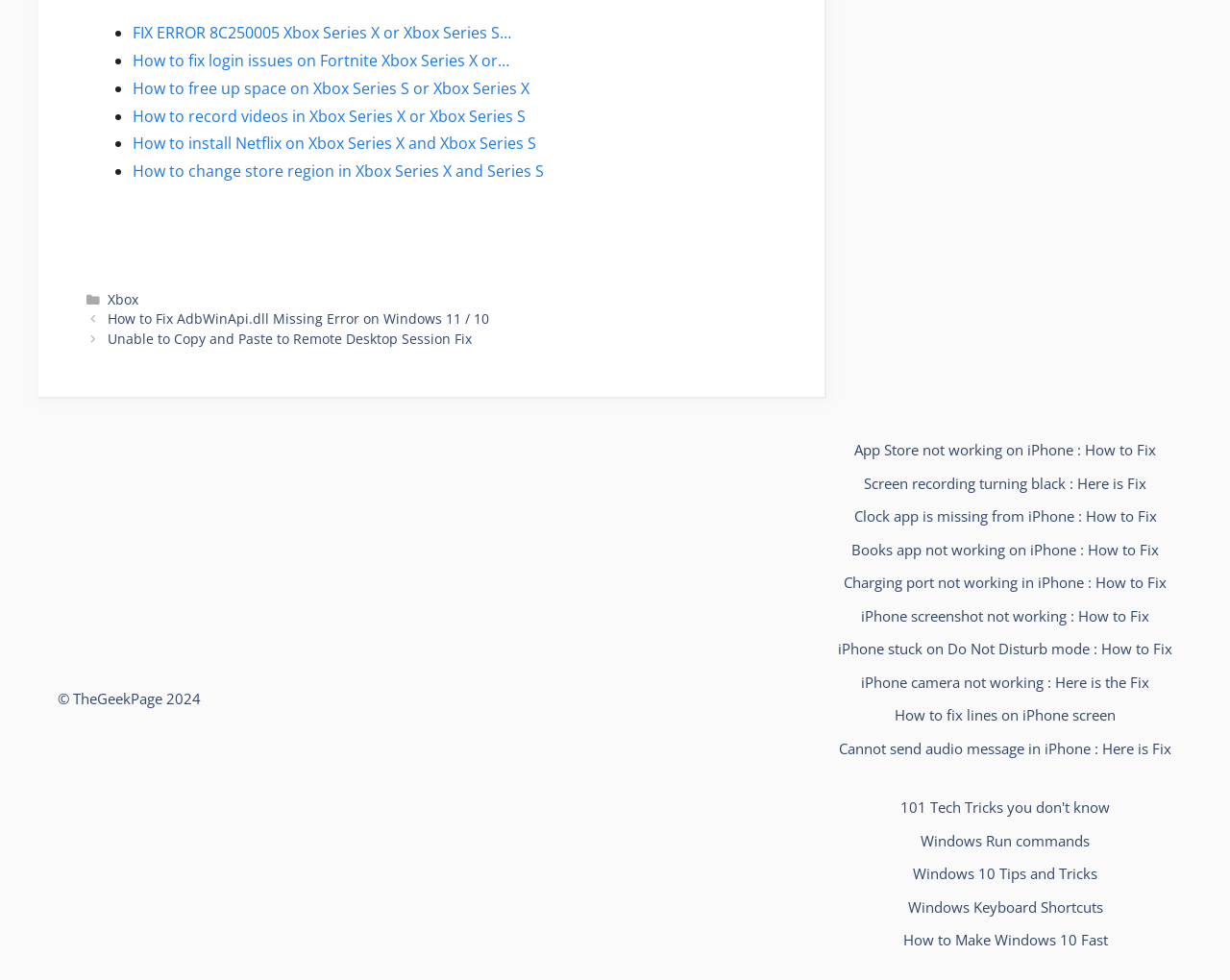Using the provided element description "Windows Run commands", determine the bounding box coordinates of the UI element.

[0.748, 0.848, 0.886, 0.867]